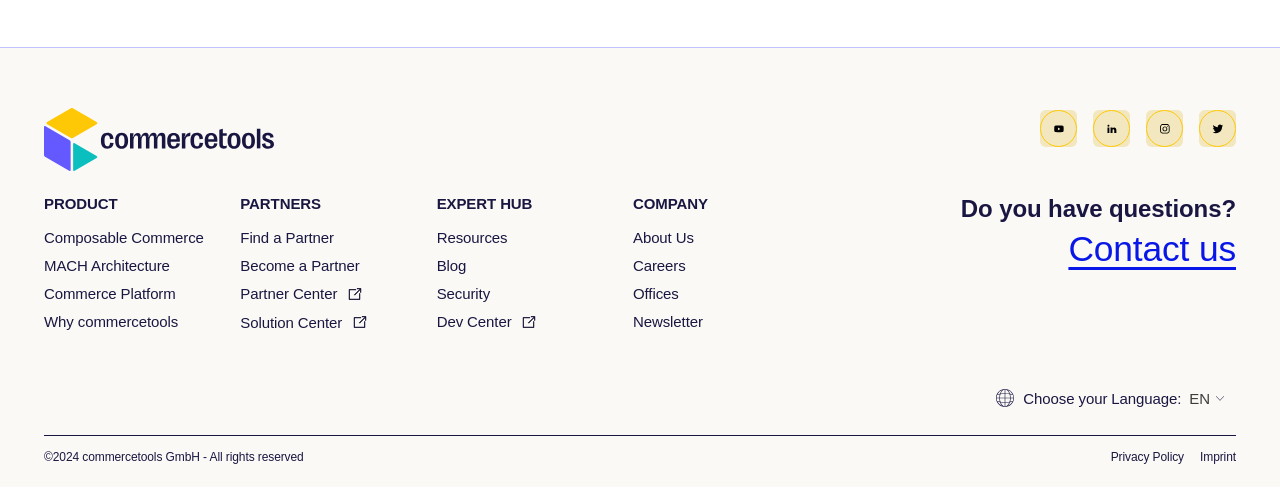What social media platforms are available at the top right?
Using the image as a reference, give a one-word or short phrase answer.

youtube, linkedin, instagram, twitter